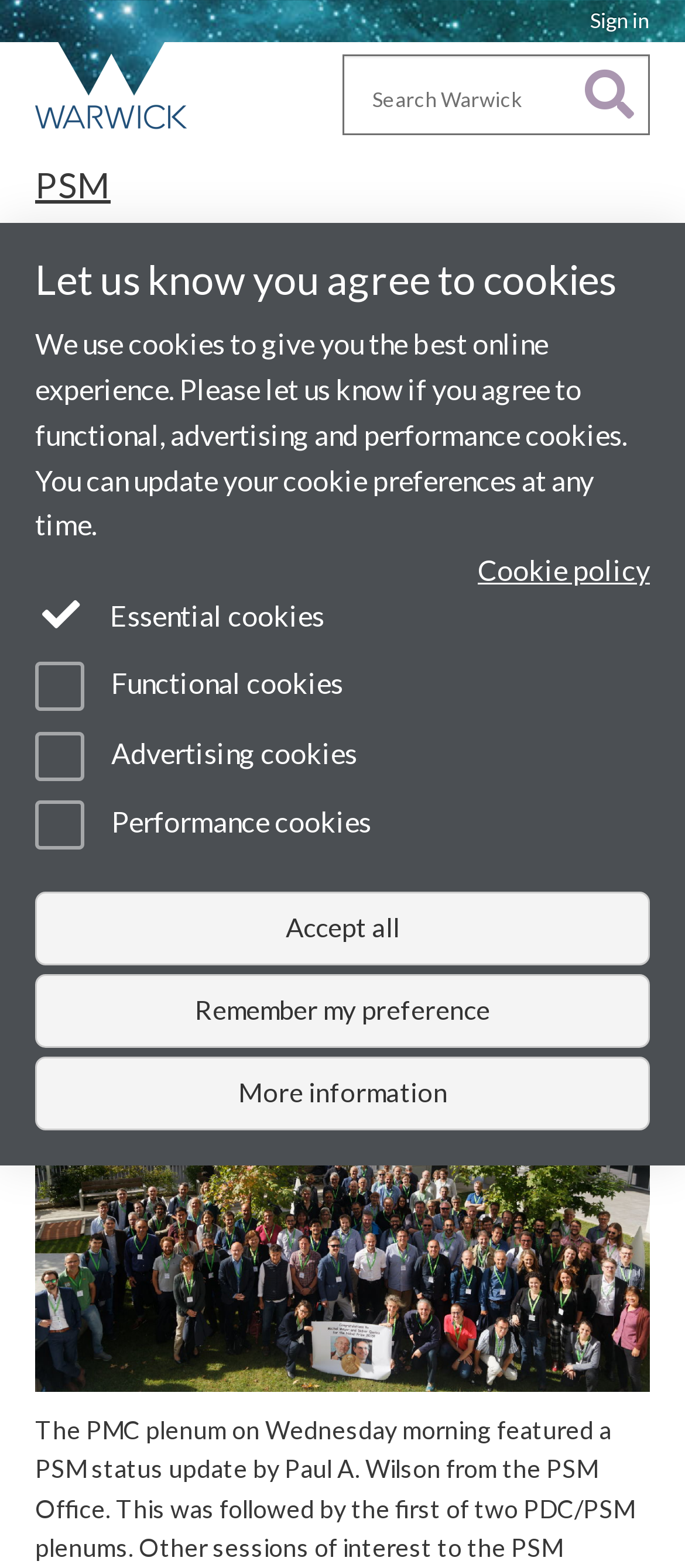Please specify the bounding box coordinates of the clickable region to carry out the following instruction: "Sign in". The coordinates should be four float numbers between 0 and 1, in the format [left, top, right, bottom].

[0.862, 0.004, 0.949, 0.021]